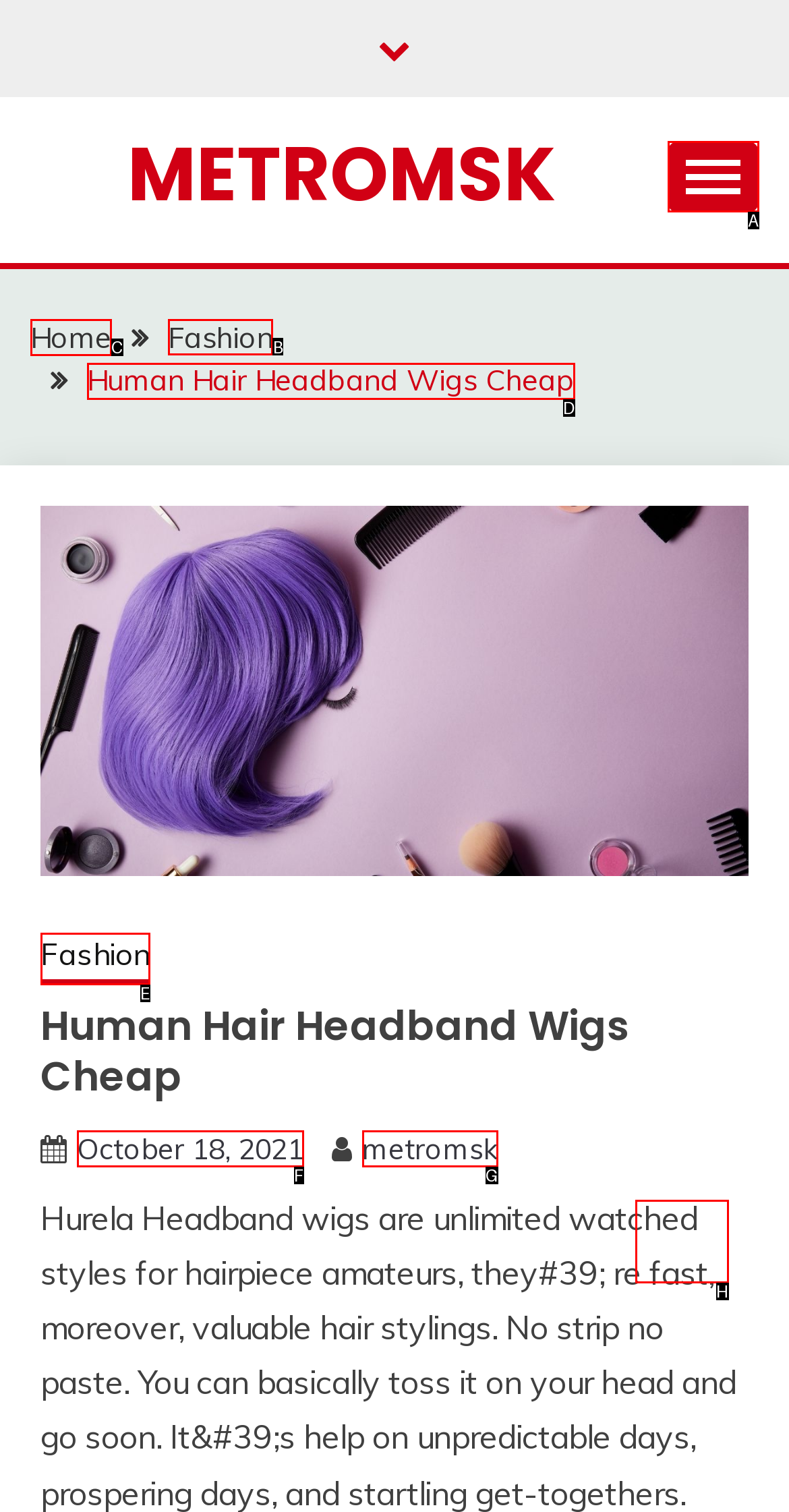What letter corresponds to the UI element to complete this task: View the Fashion category
Answer directly with the letter.

B